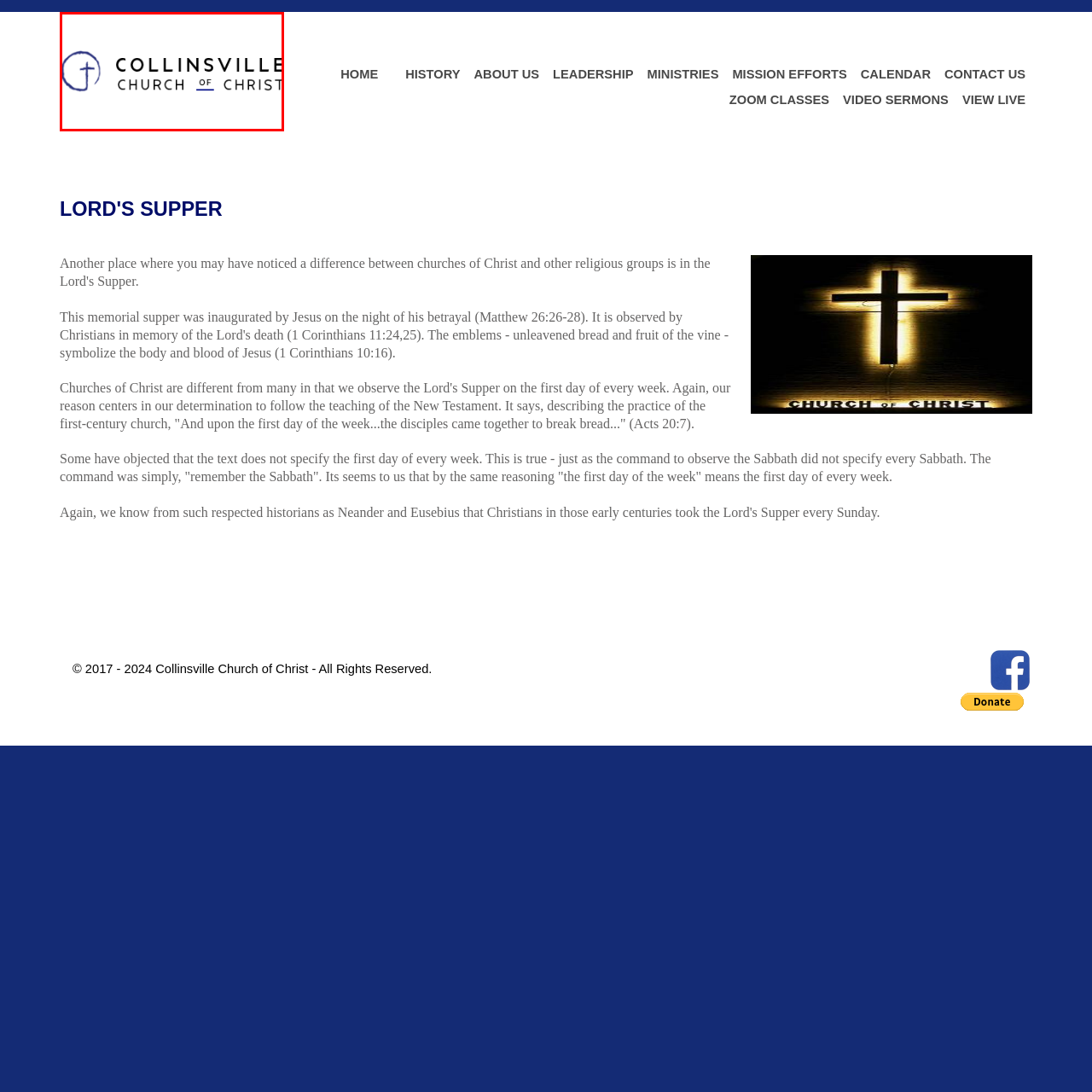Offer a detailed explanation of the scene within the red bounding box.

The image features the logo of Collinsville Church of Christ, prominently displaying the name "COLLINSVILLE" in bold lettering, complemented by "CHURCH OF CHRIST" also in bold, with "OF" stylized in a different color to emphasize the connection. The logo includes a simple but meaningful graphic that represents a cross, signifying the church's Christian identity and values. This visual branding reflects the church's commitment to its faith and community.